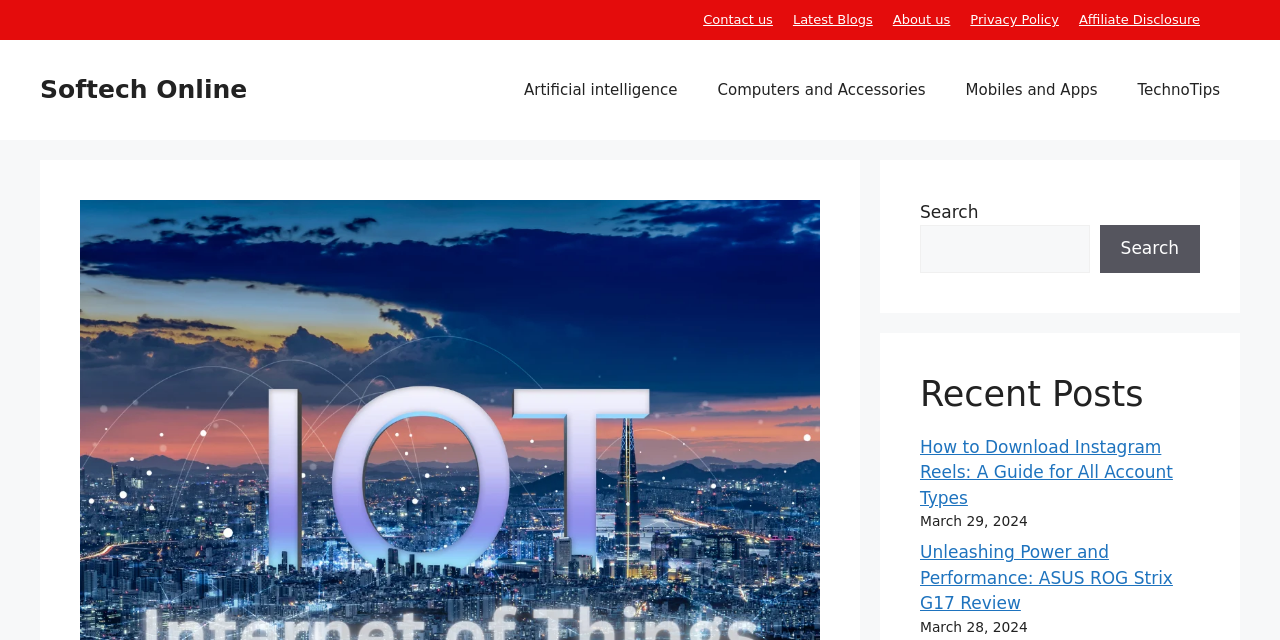Specify the bounding box coordinates of the element's area that should be clicked to execute the given instruction: "Read the review of ASUS ROG Strix G17". The coordinates should be four float numbers between 0 and 1, i.e., [left, top, right, bottom].

[0.719, 0.847, 0.916, 0.958]